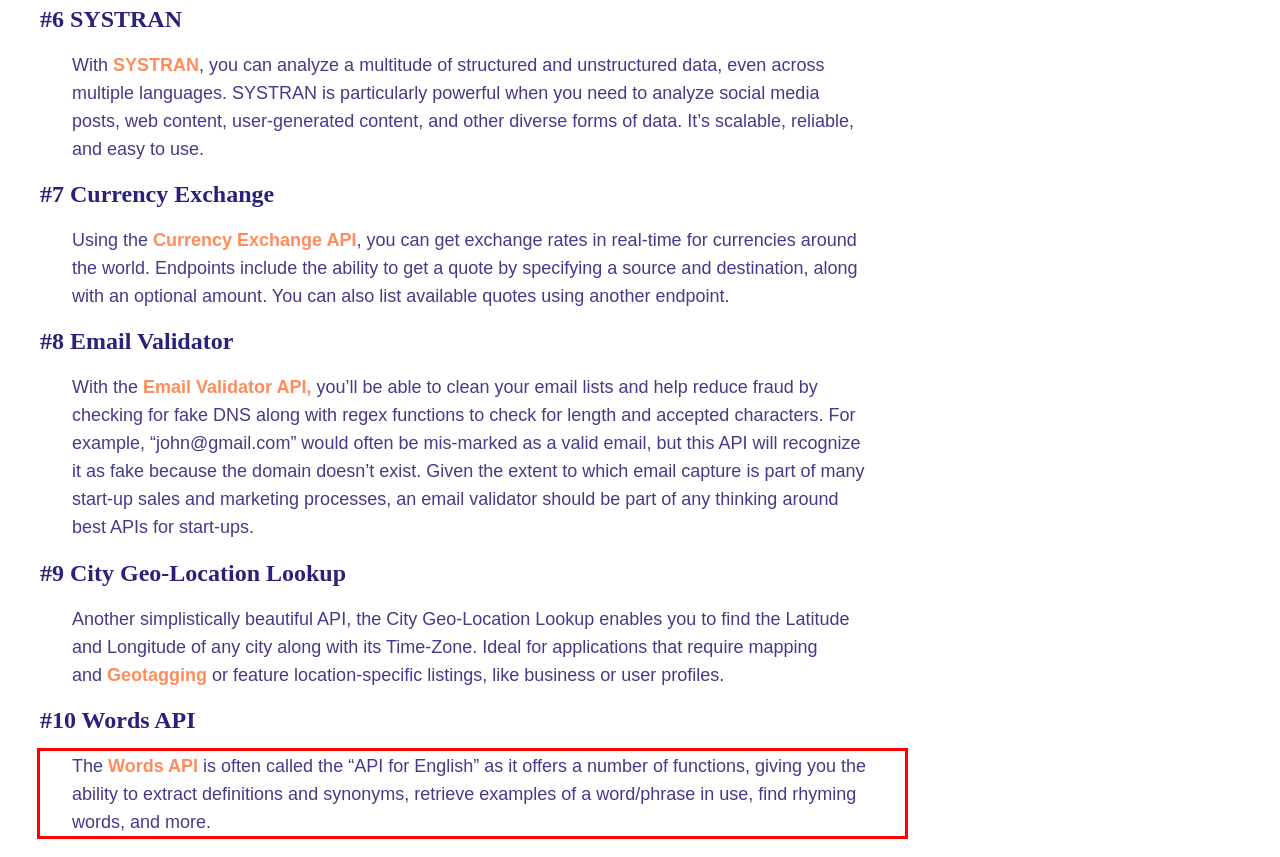Please examine the screenshot of the webpage and read the text present within the red rectangle bounding box.

The Words API is often called the “API for English” as it offers a number of functions, giving you the ability to extract definitions and synonyms, retrieve examples of a word/phrase in use, find rhyming words, and more.